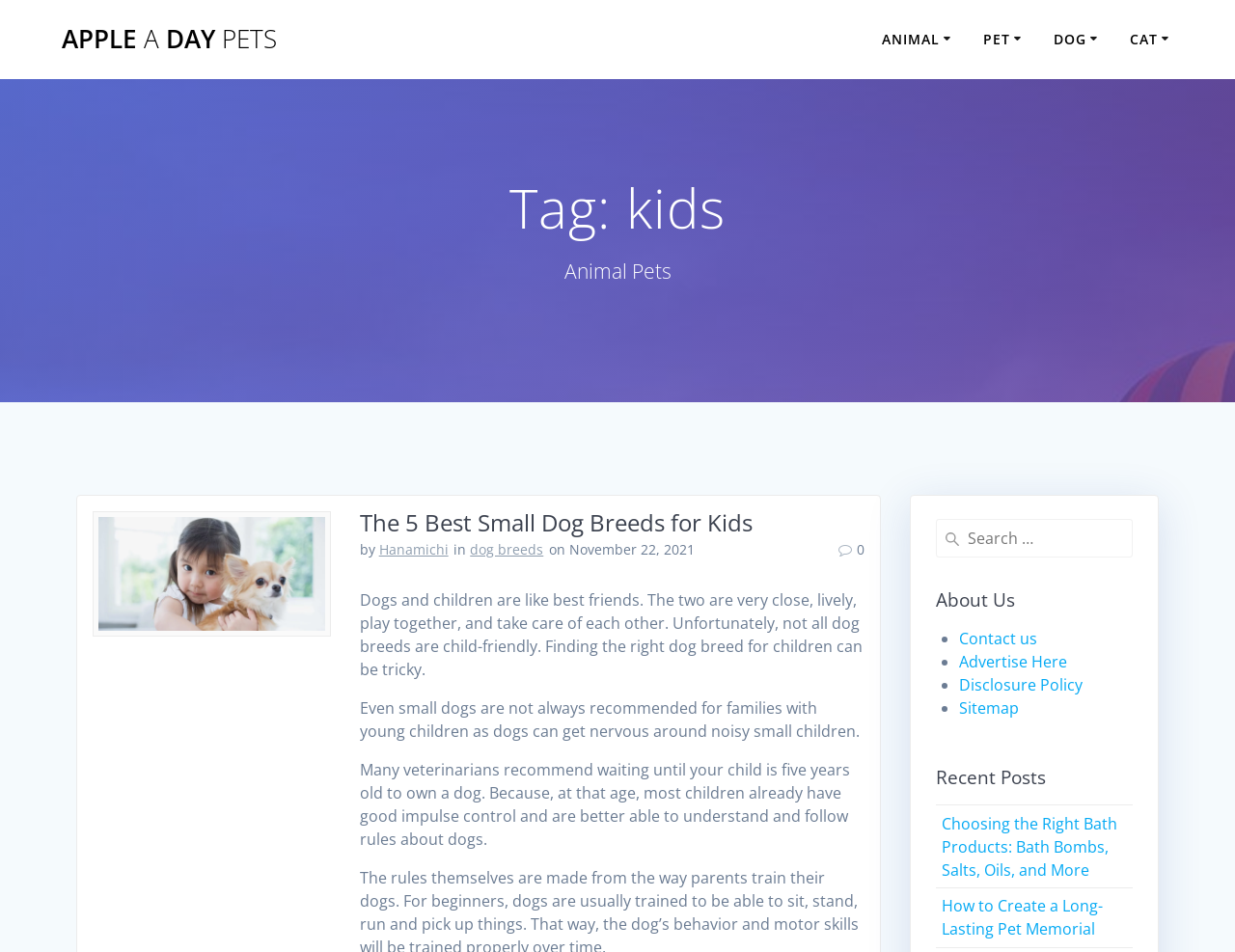Determine the bounding box coordinates of the section I need to click to execute the following instruction: "Visit the Davis College Logo page". Provide the coordinates as four float numbers between 0 and 1, i.e., [left, top, right, bottom].

None